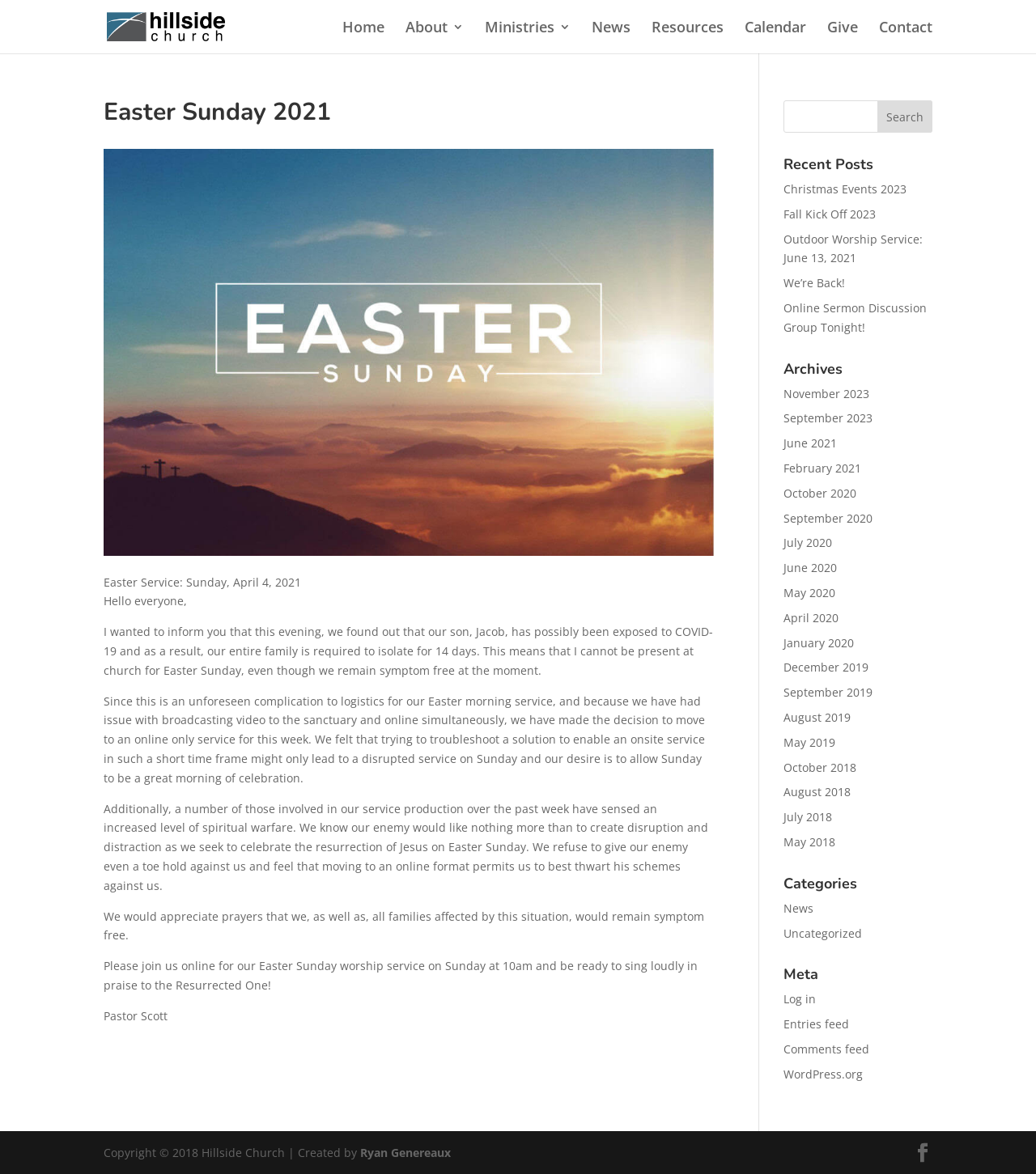Could you locate the bounding box coordinates for the section that should be clicked to accomplish this task: "View the 'Recent Posts'".

[0.756, 0.134, 0.9, 0.153]